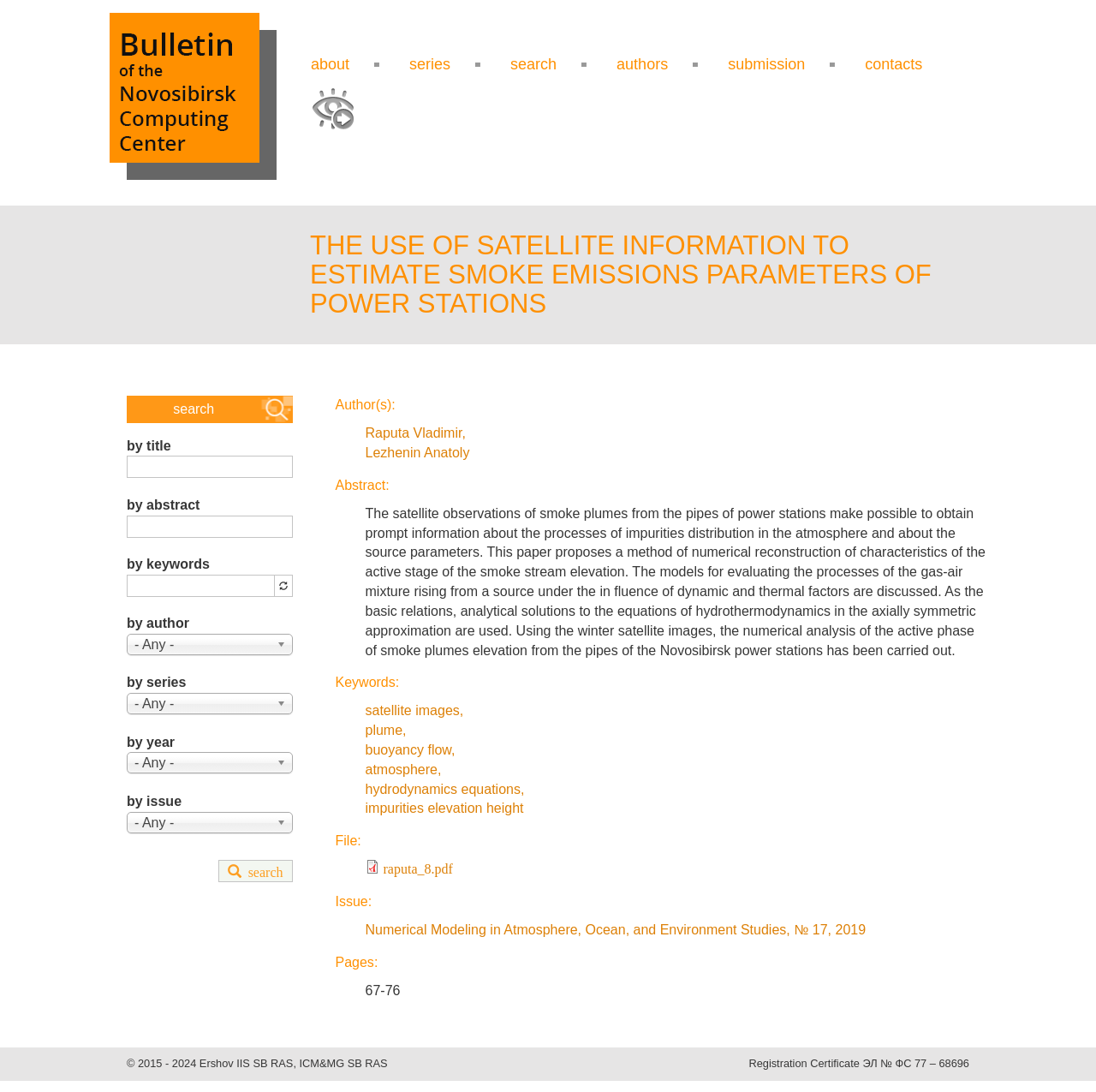Using the description: "Lead Organization with Pipeline Stages", determine the UI element's bounding box coordinates. Ensure the coordinates are in the format of four float numbers between 0 and 1, i.e., [left, top, right, bottom].

None